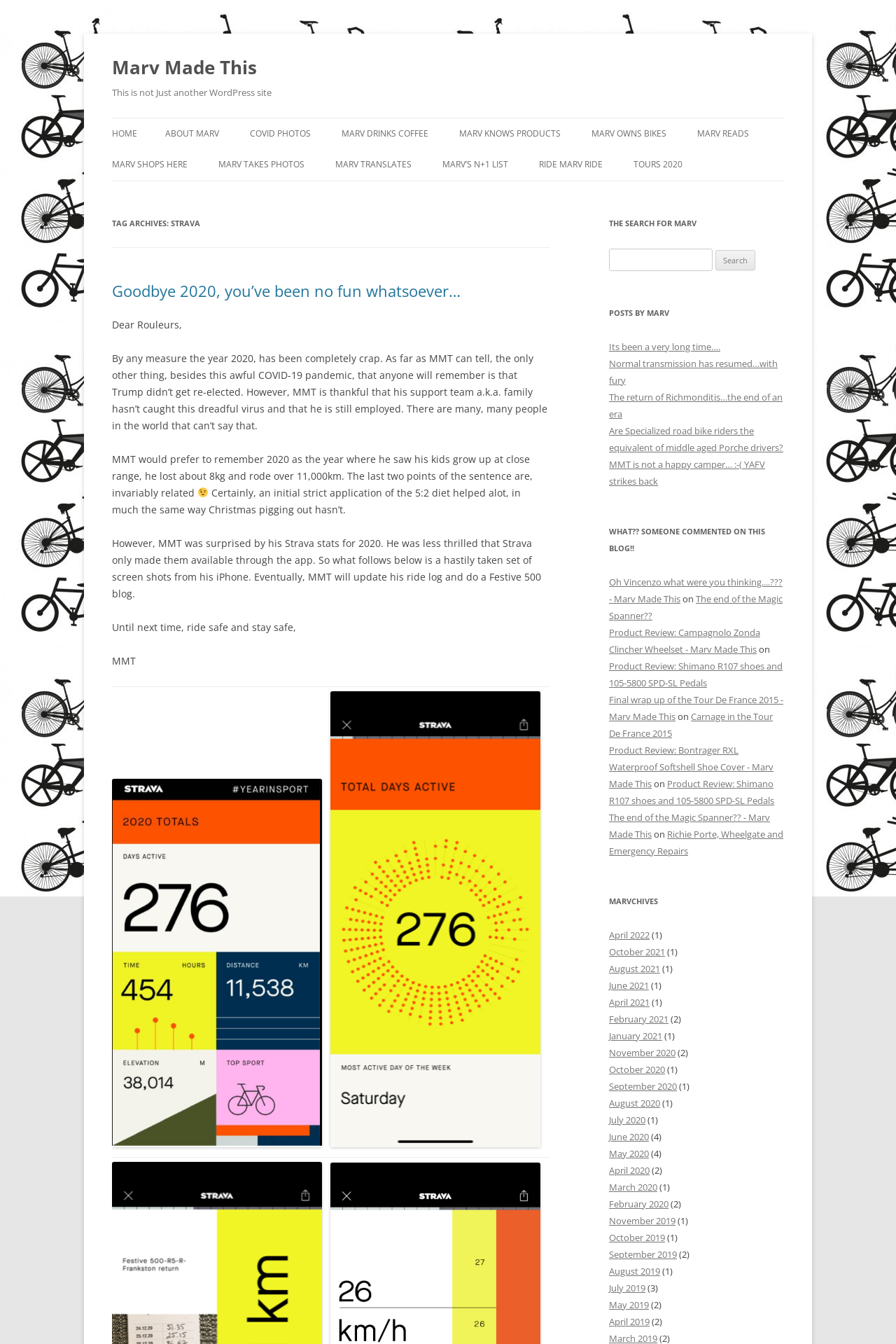Utilize the information from the image to answer the question in detail:
How many links are there in the 'POSTS BY MARV' section?

The 'POSTS BY MARV' section is located in the right-hand sidebar of the webpage. By counting the number of link elements within this section, we can determine that there are 10 links in total.